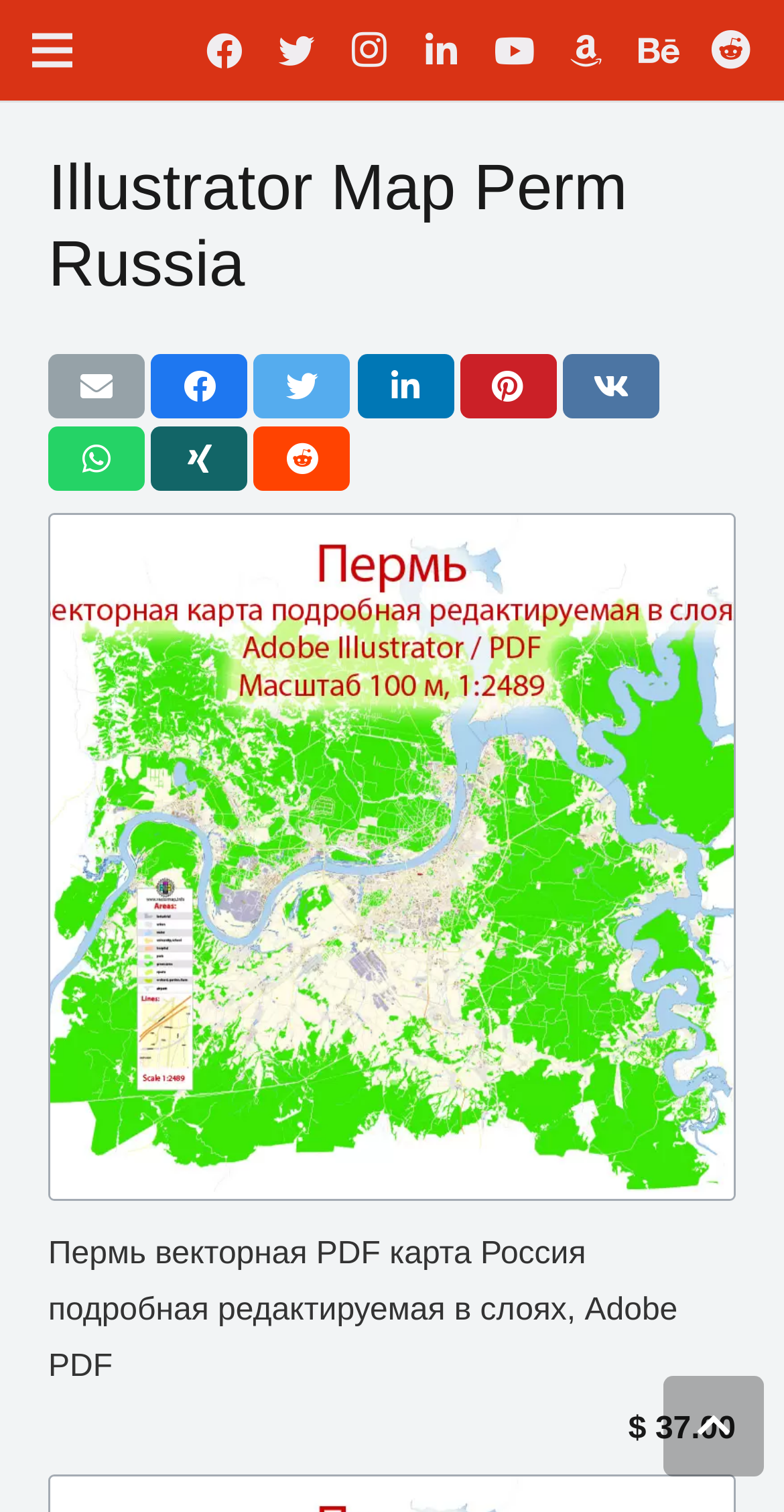Identify the bounding box coordinates for the UI element described by the following text: "aria-label="Title" title="Title"". Provide the coordinates as four float numbers between 0 and 1, in the format [left, top, right, bottom].

[0.701, 0.009, 0.794, 0.057]